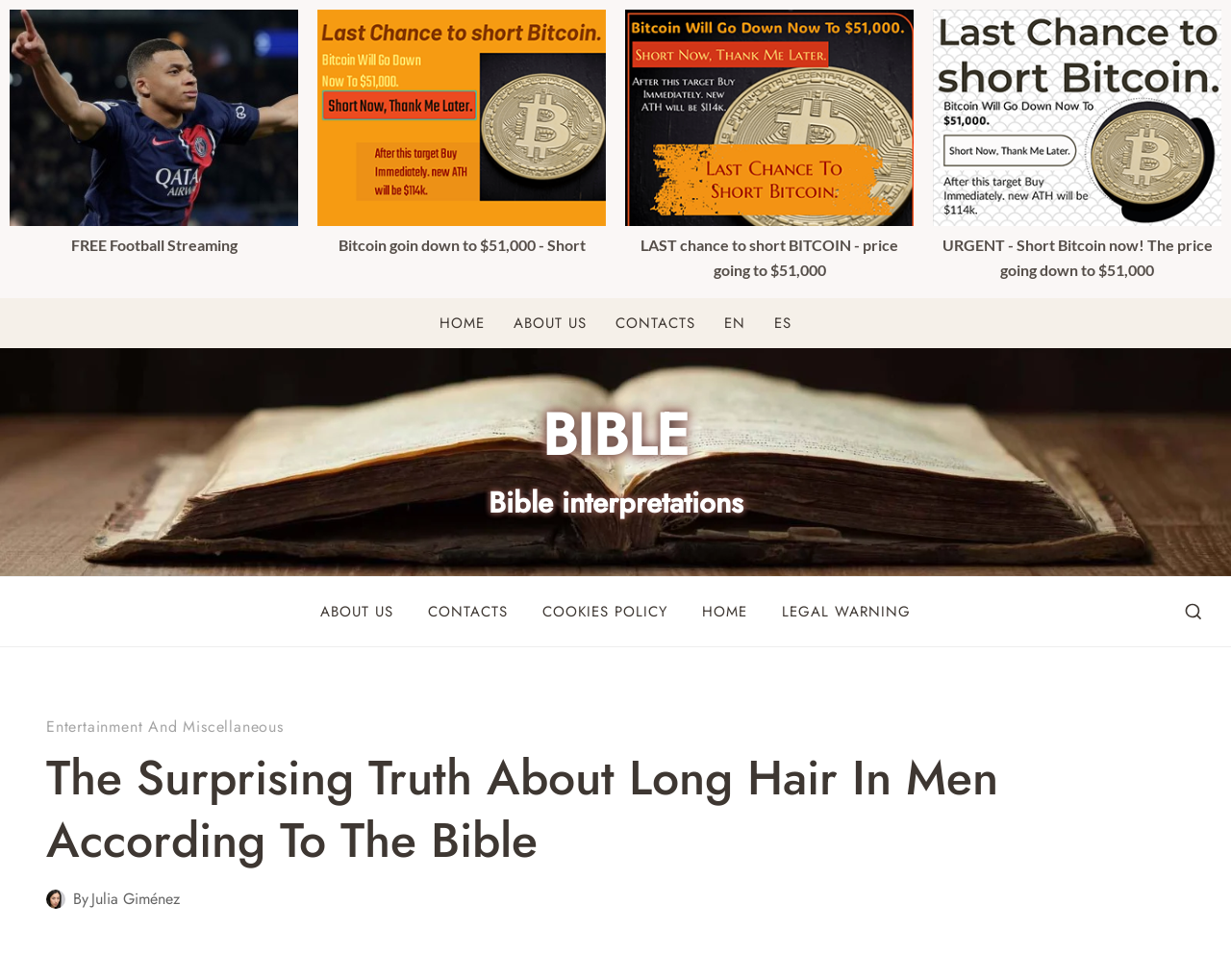What is the first link in the primary navigation?
Based on the screenshot, answer the question with a single word or phrase.

HOME